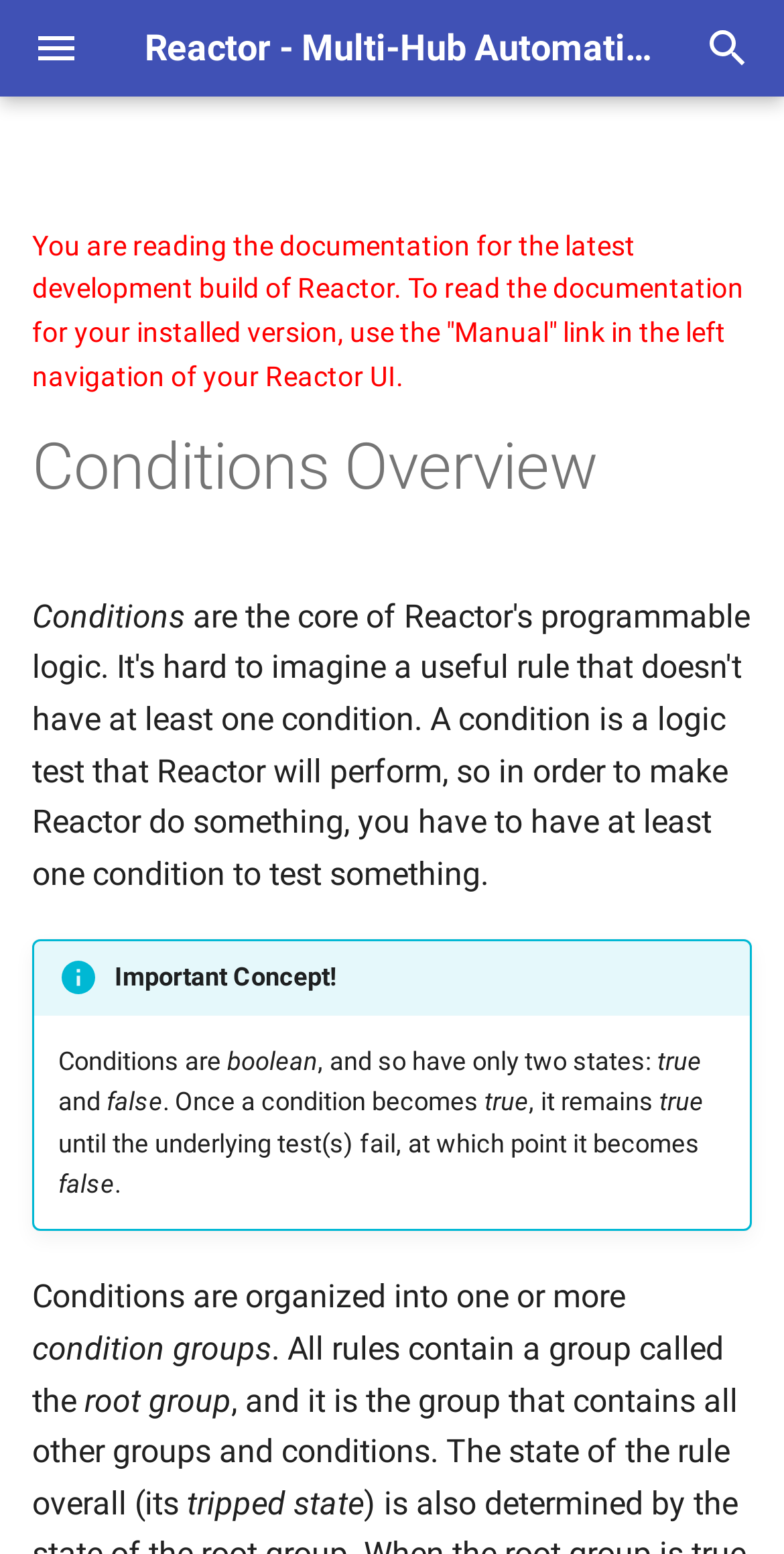How many links are there in the Reactions navigation menu? Observe the screenshot and provide a one-word or short phrase answer.

8